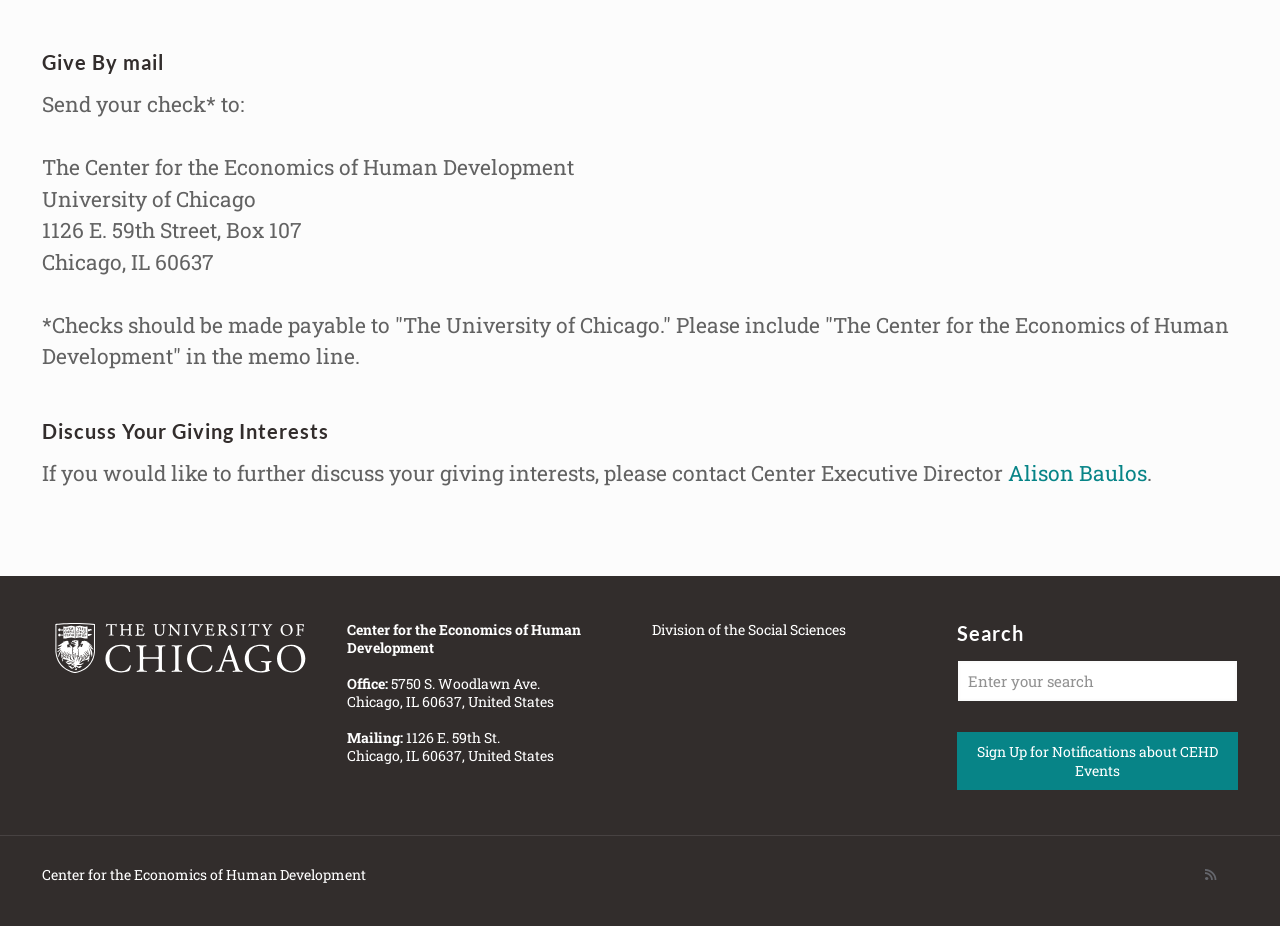Bounding box coordinates are specified in the format (top-left x, top-left y, bottom-right x, bottom-right y). All values are floating point numbers bounded between 0 and 1. Please provide the bounding box coordinate of the region this sentence describes: alt="logo-rgb-reversed"

[0.033, 0.671, 0.252, 0.729]